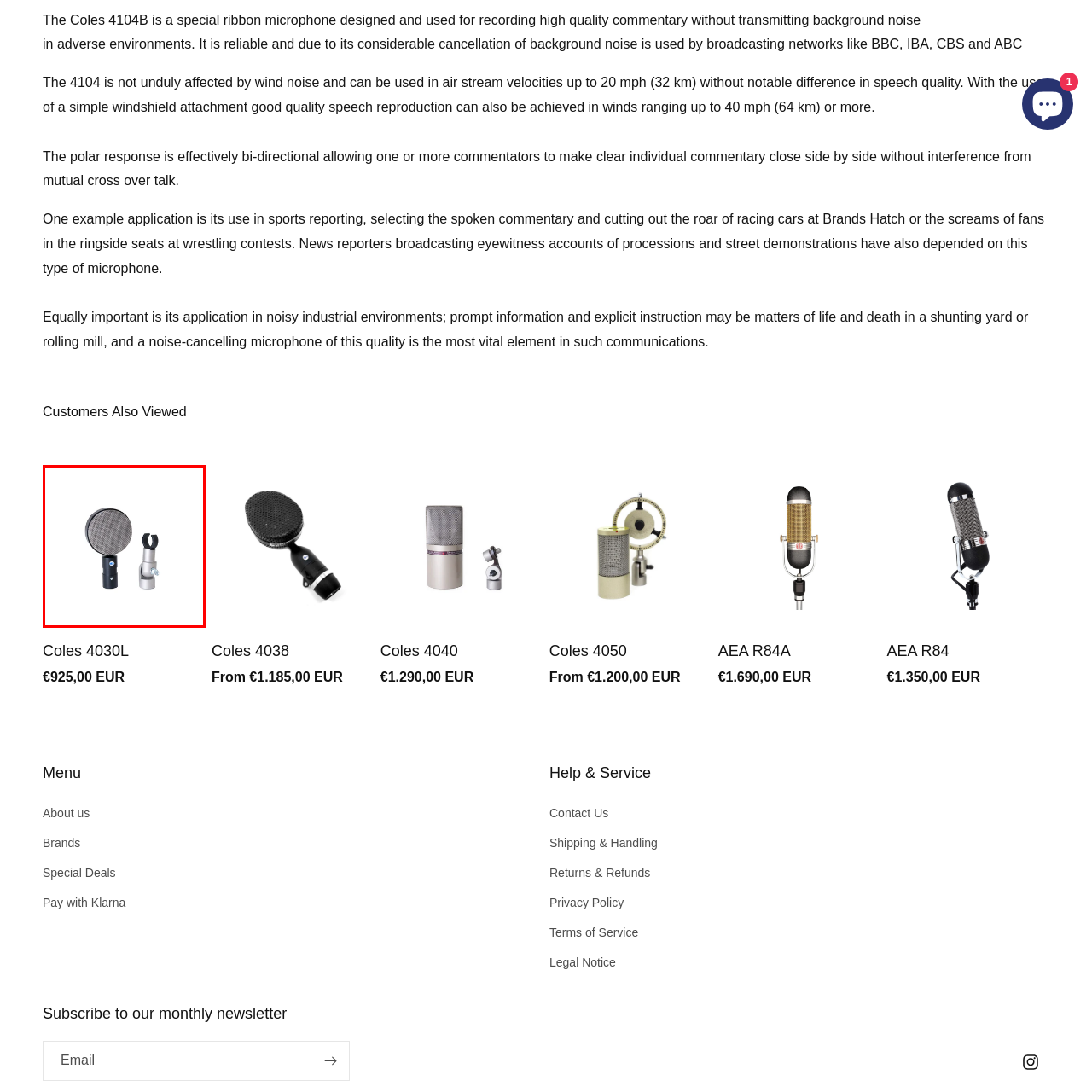What is the microphone designed to minimize?
Analyze the image within the red bounding box and respond to the question with a detailed answer derived from the visual content.

According to the caption, the Coles 4030L microphone is designed to minimize background noise, making it suitable for broadcasting applications and outdoor use.